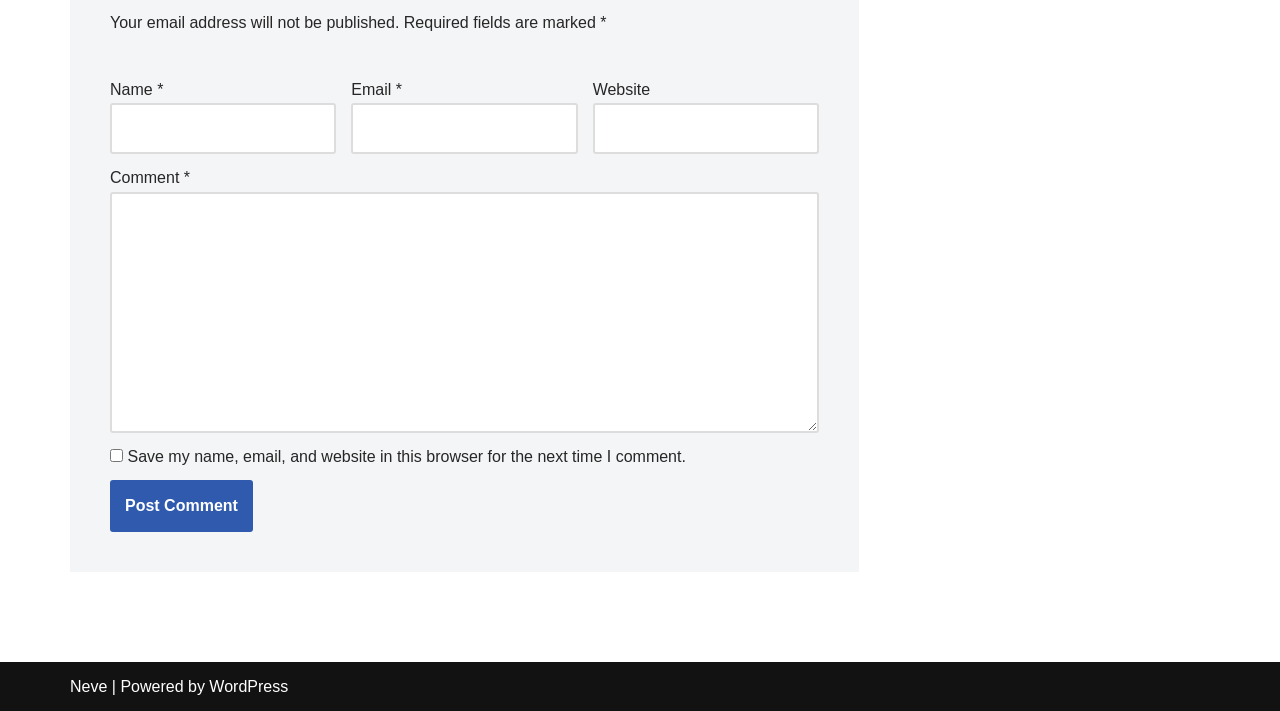Provide a one-word or short-phrase response to the question:
What is the website powered by?

WordPress